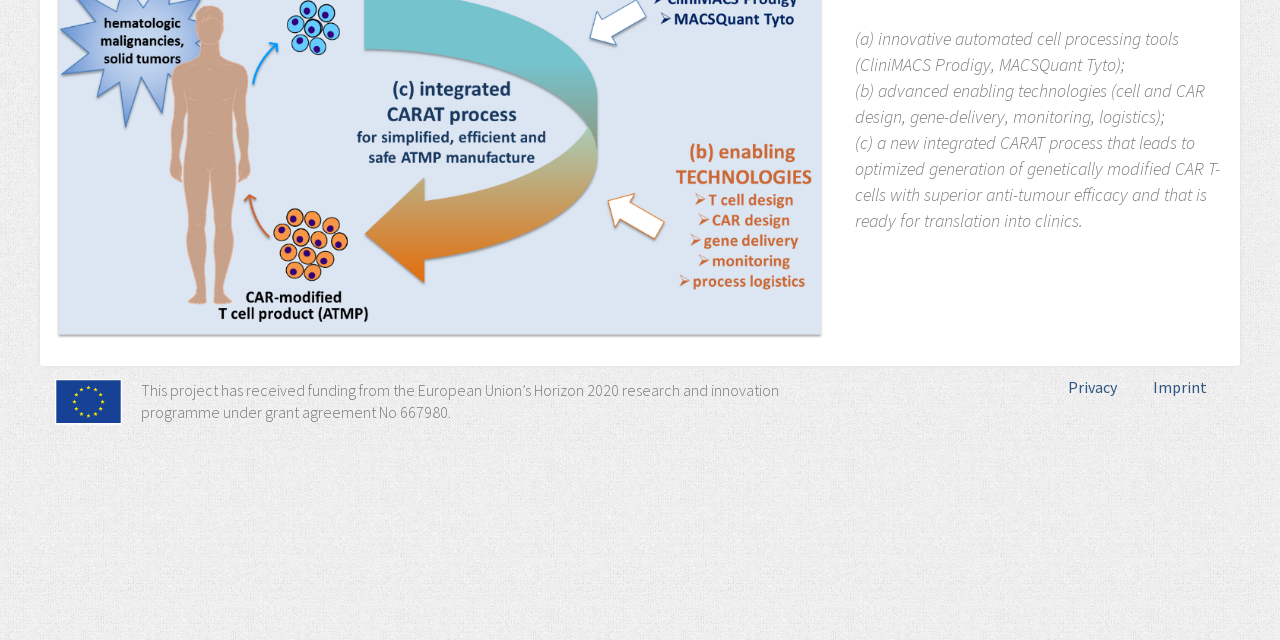Determine the bounding box coordinates of the UI element described by: "Privacy".

[0.82, 0.573, 0.887, 0.637]